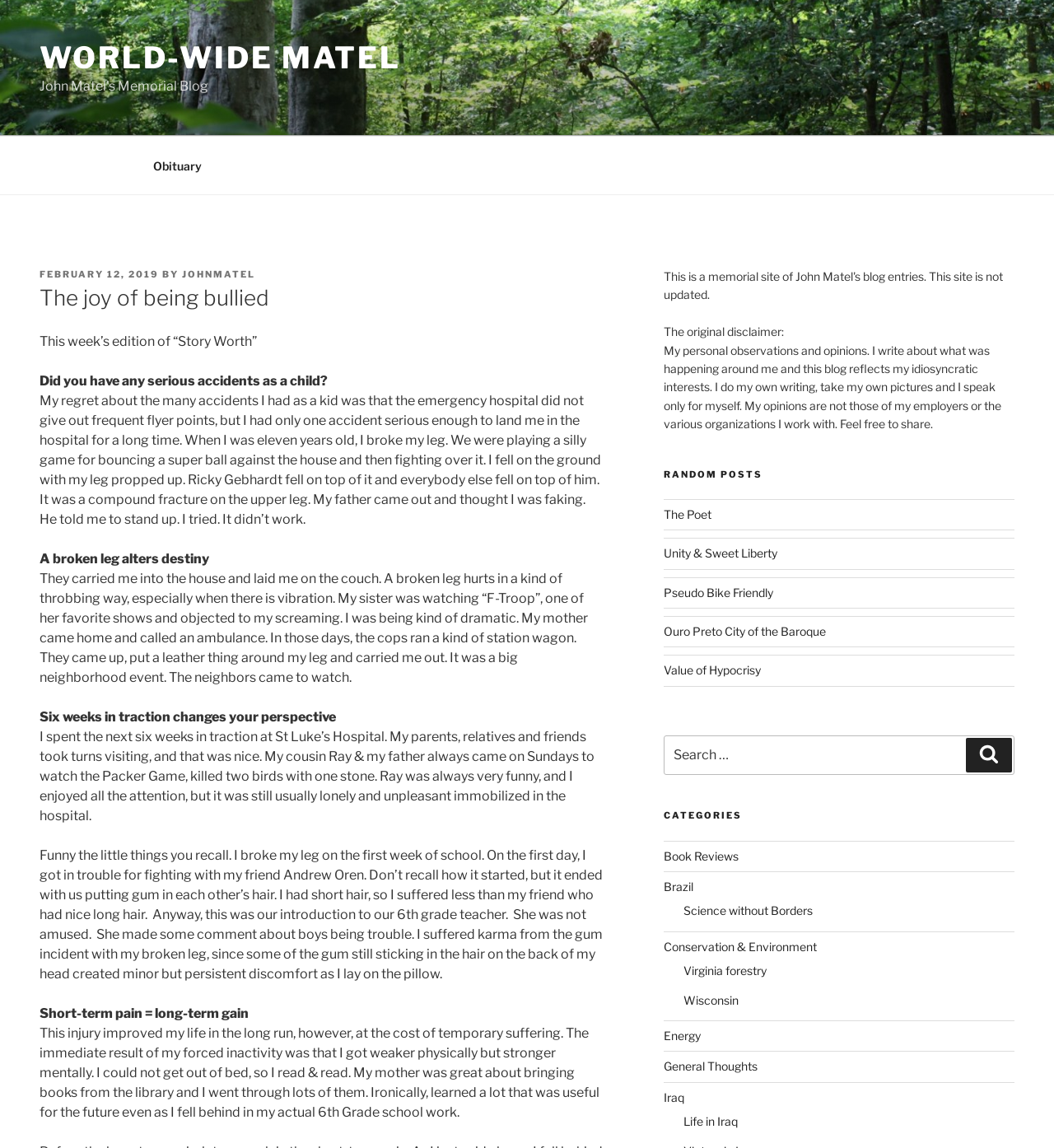Identify and provide the main heading of the webpage.

The joy of being bullied